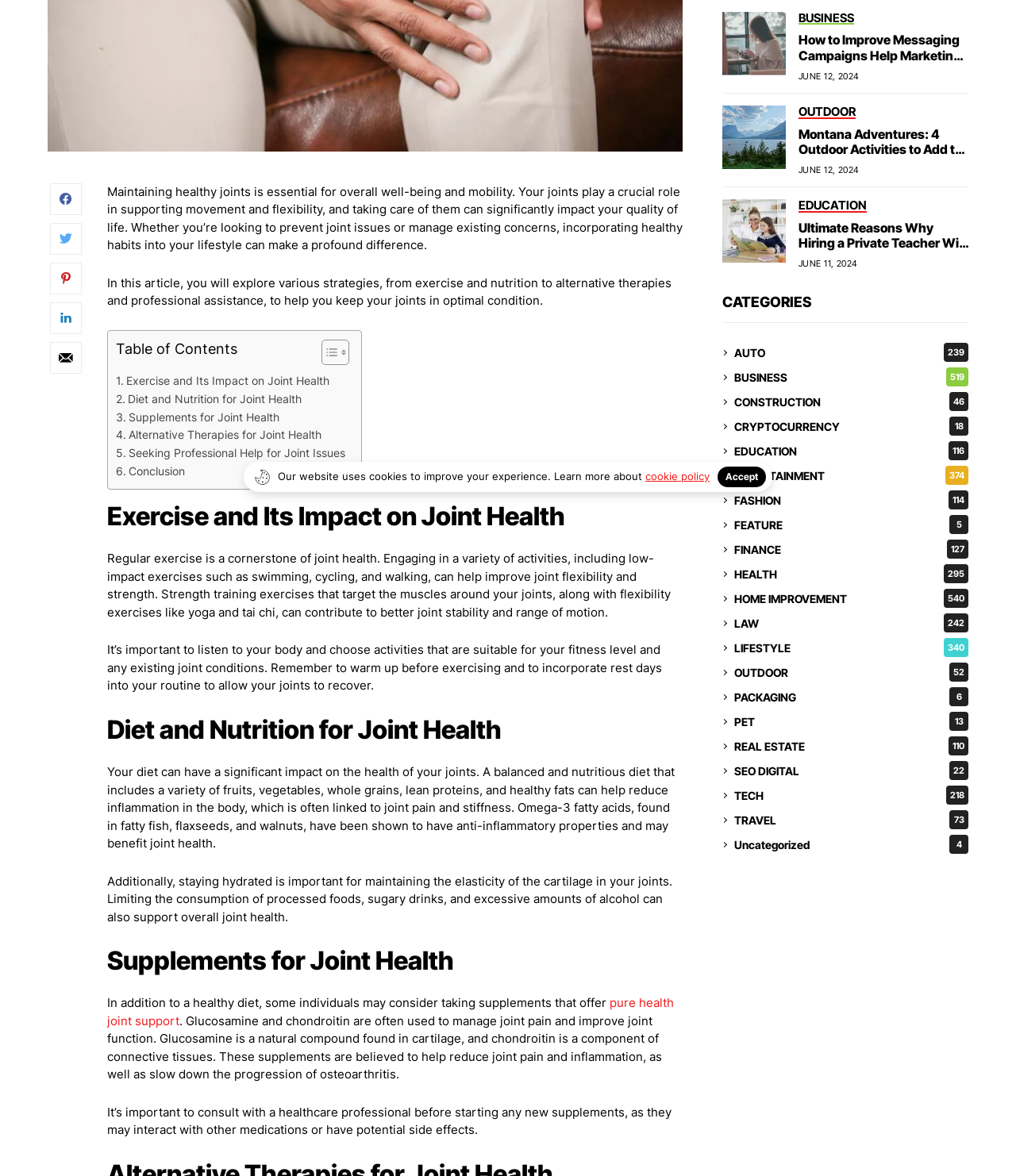Identify the bounding box coordinates for the UI element described as: "SEO DIGITAL22".

[0.723, 0.647, 0.953, 0.663]